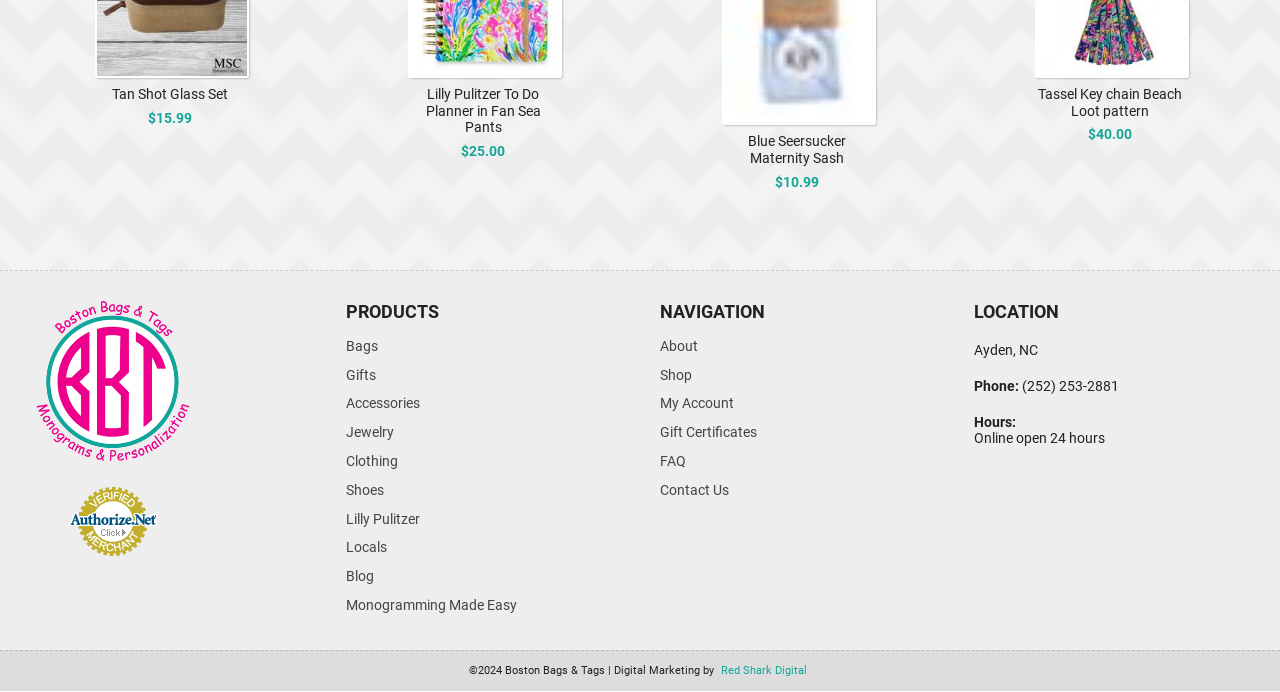Locate and provide the bounding box coordinates for the HTML element that matches this description: "FAQ".

[0.516, 0.647, 0.536, 0.689]